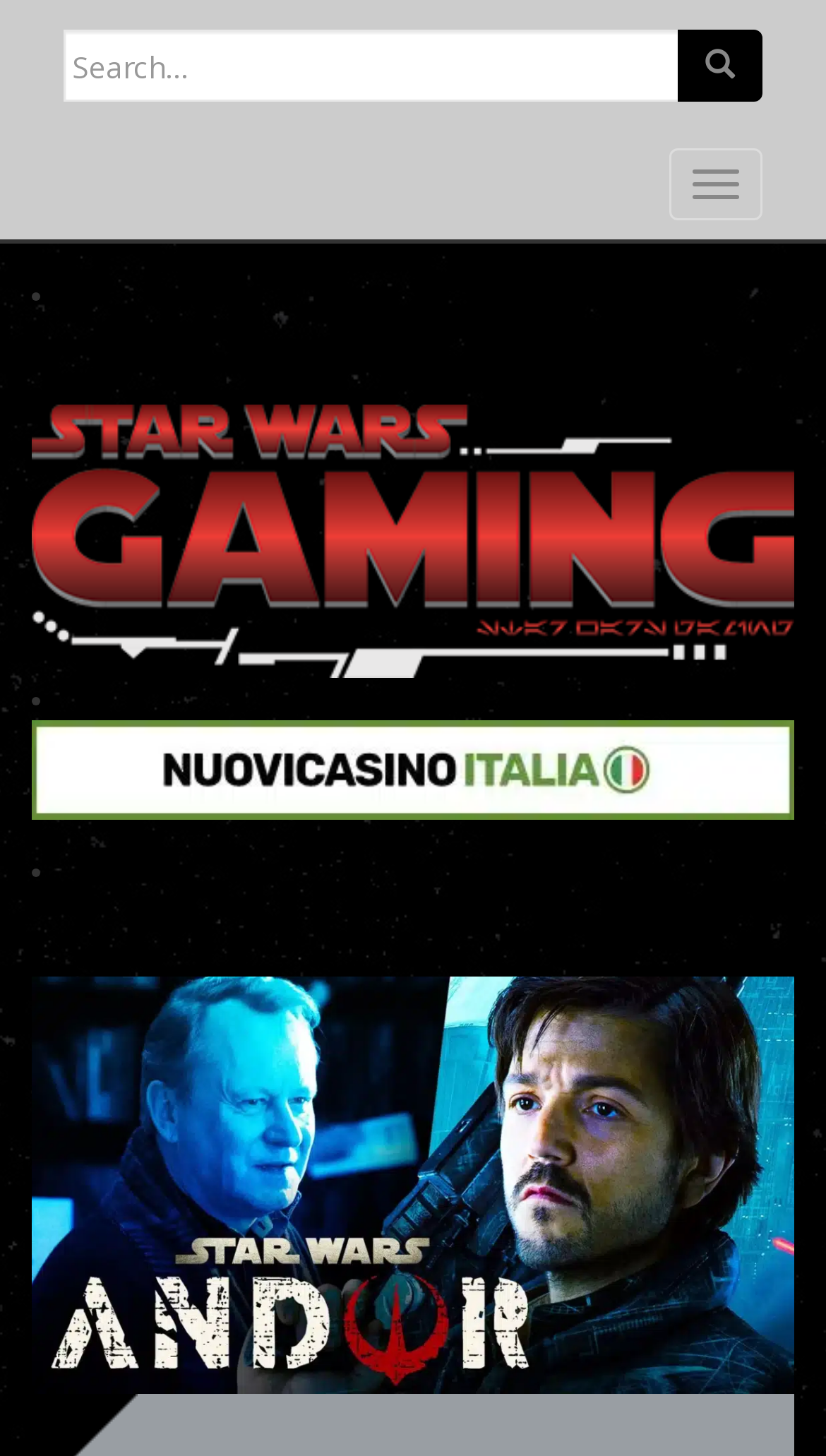Describe in detail what you see on the webpage.

The webpage appears to be an article about Stellan Skarsgård's comments on the upcoming Season 2 of the TV series "Andor". At the top, there is a search bar with a text box and a search button, accompanied by a "Toggle navigation" button. 

Below the search bar, there are three horizontal list markers, each followed by a link and an image. The first link is "Star Wars Gaming news", the second is "siti scommesse e bookmakers non ADM AAMS", and the third is the main article's title, which is also the same as the meta description: "Stellan Skarsgård shares his satisfaction with 'Andor' Season 2, hinting at a deeper narrative in the awaited 2025 release on Disney+". The main article's title is accompanied by a large image that takes up most of the page's width.